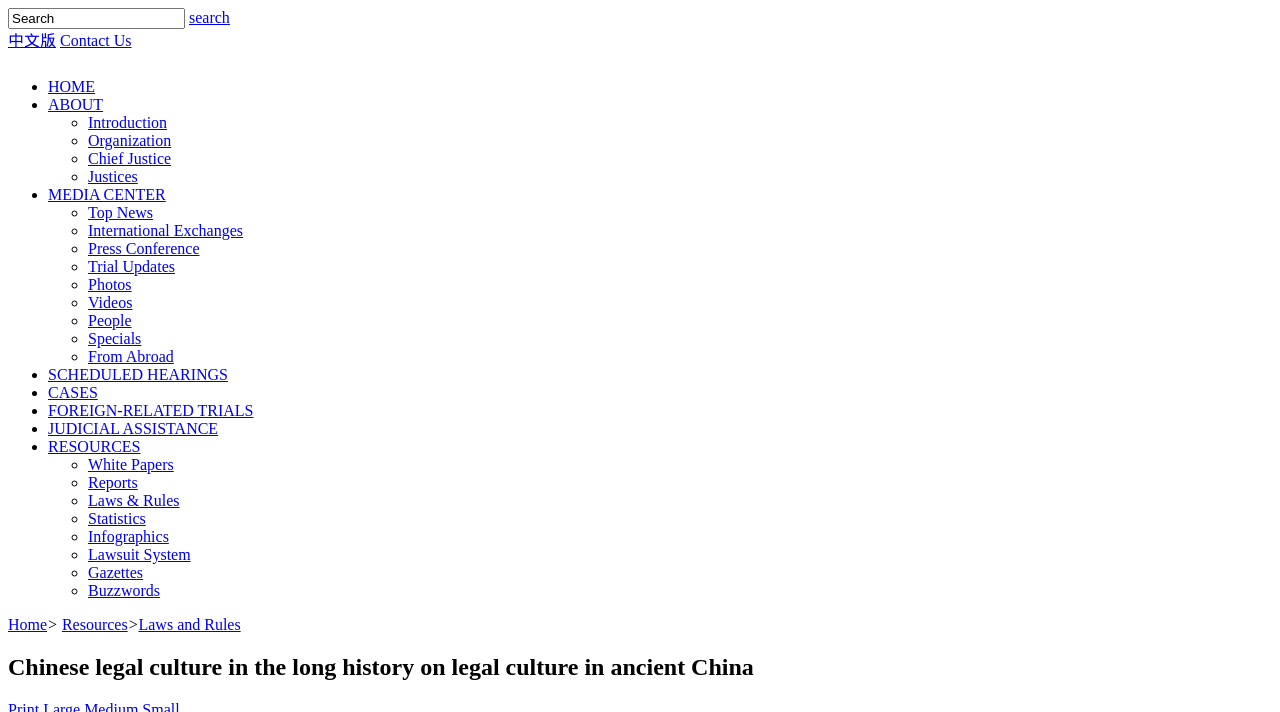Determine the bounding box coordinates for the UI element with the following description: "ABOUT". The coordinates should be four float numbers between 0 and 1, represented as [left, top, right, bottom].

[0.038, 0.135, 0.081, 0.159]